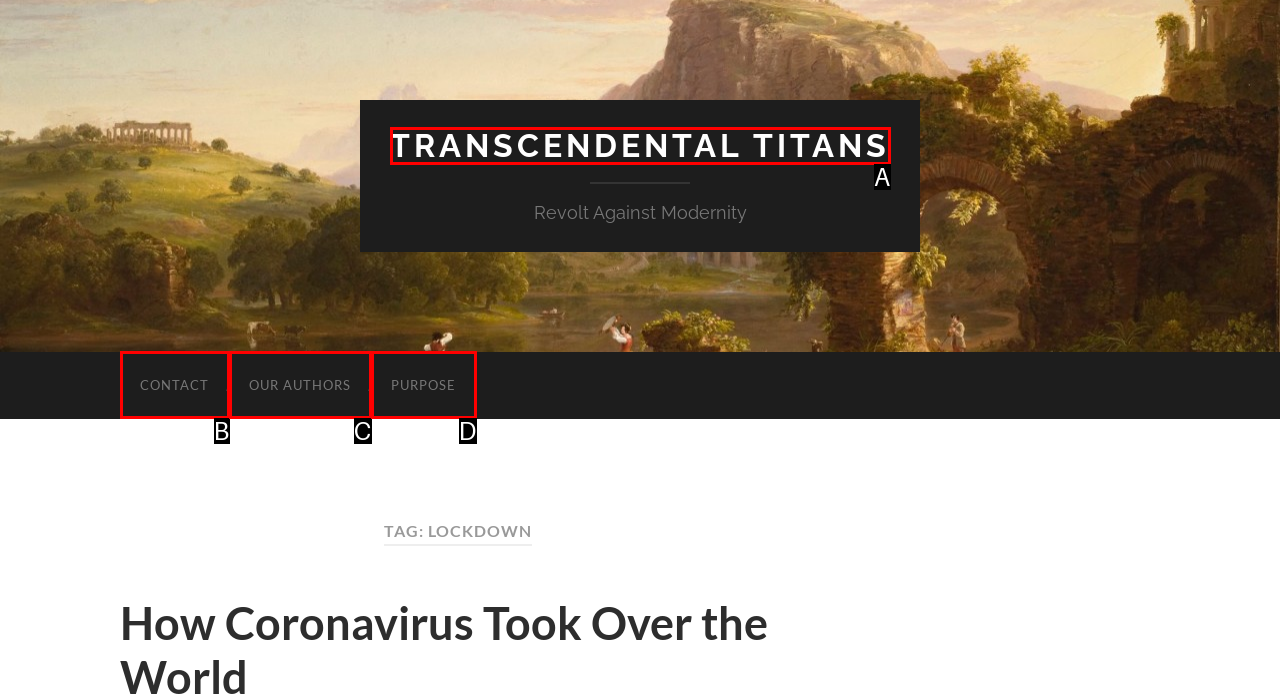Tell me which one HTML element best matches the description: Transcendental Titans Answer with the option's letter from the given choices directly.

A